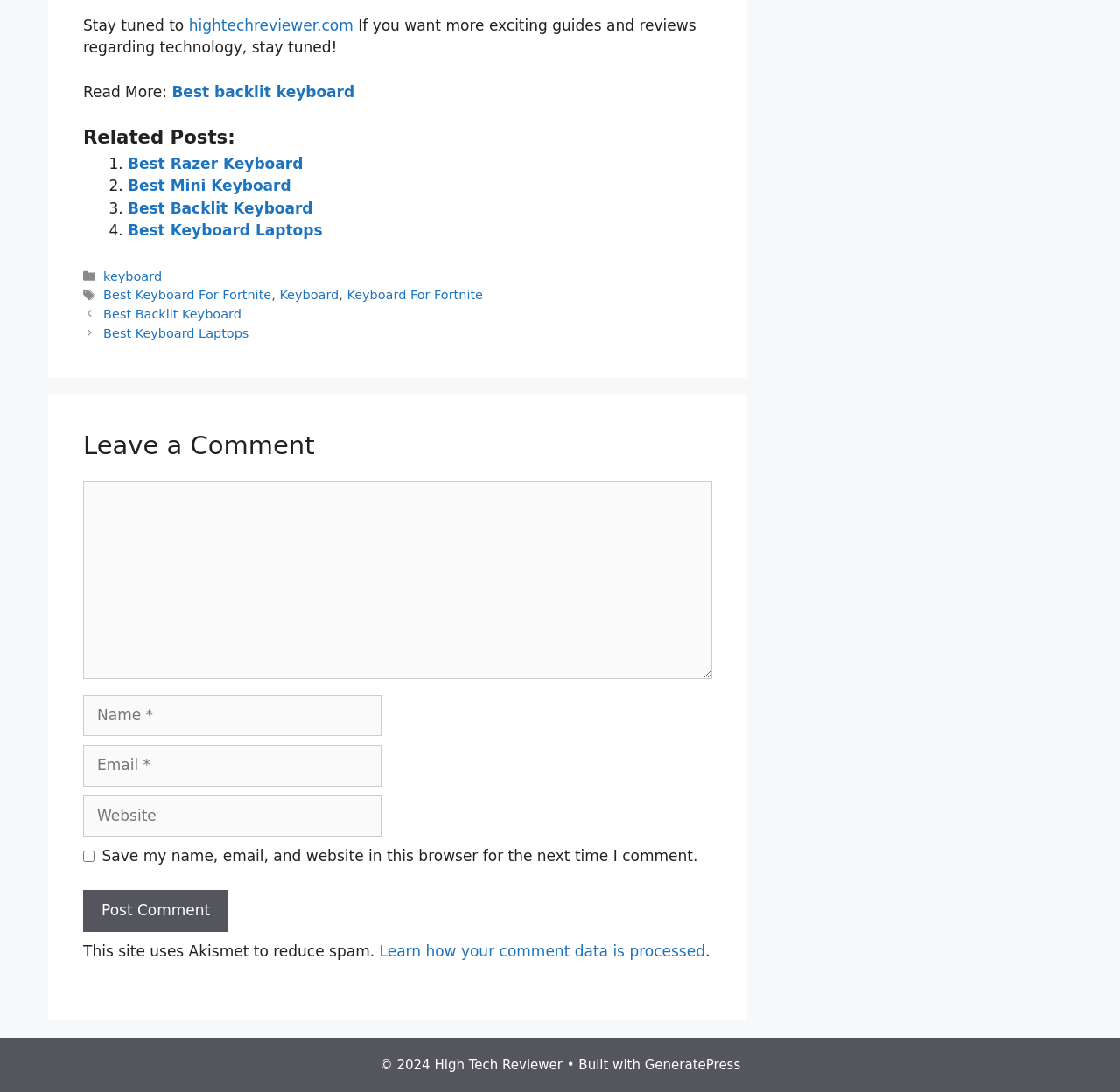Identify the bounding box coordinates of the clickable region to carry out the given instruction: "Click the 'resources' link".

None